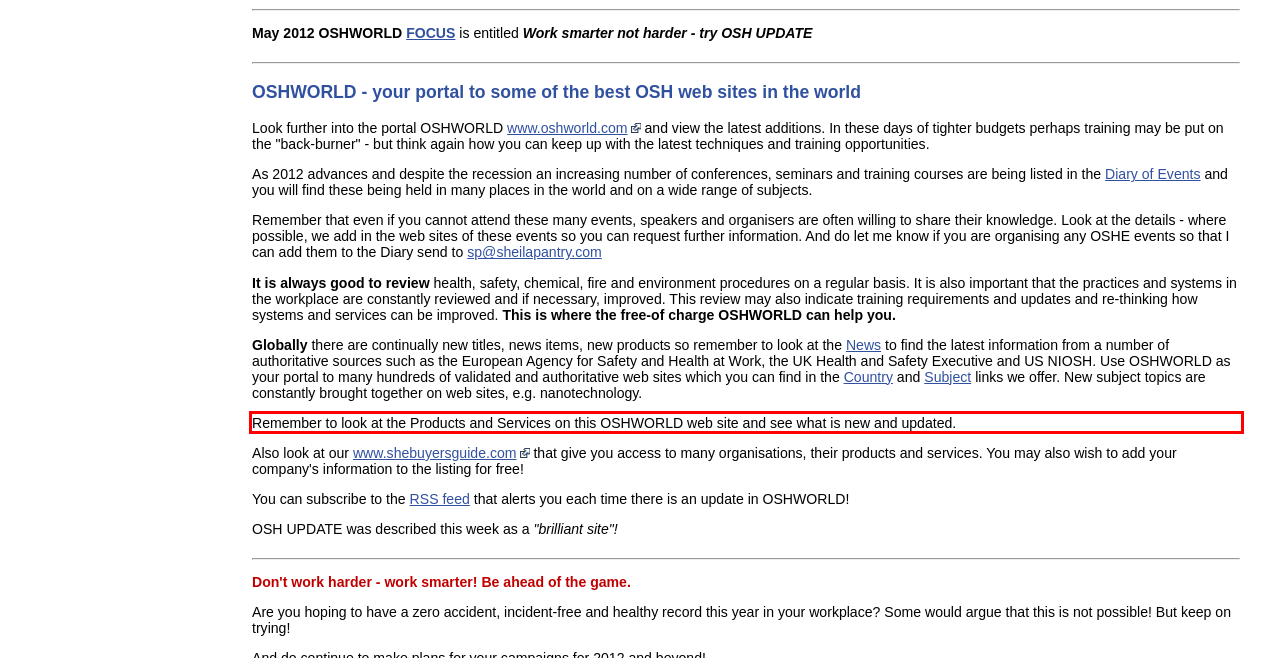In the screenshot of the webpage, find the red bounding box and perform OCR to obtain the text content restricted within this red bounding box.

Remember to look at the Products and Services on this OSHWORLD web site and see what is new and updated.